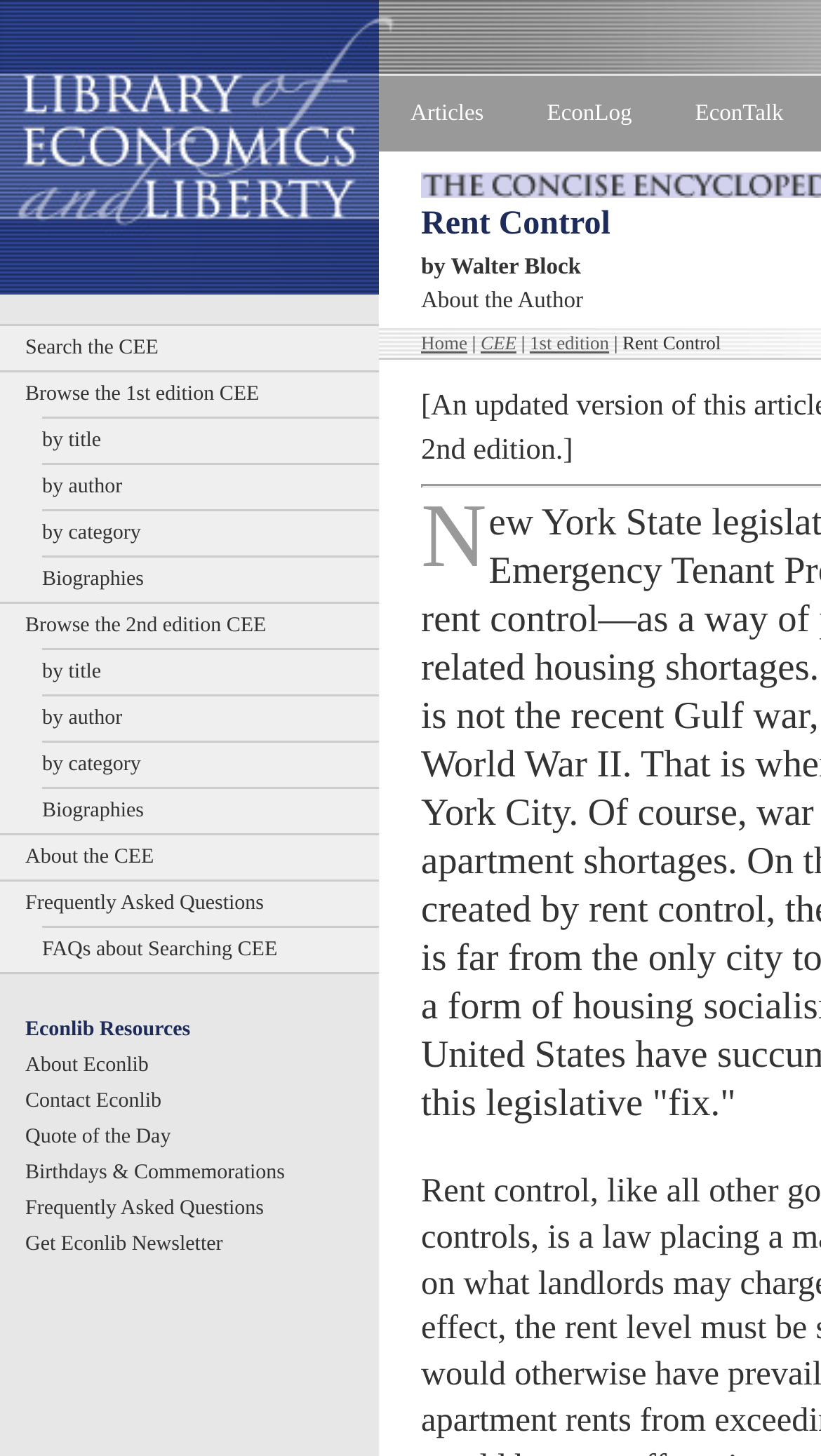Determine the bounding box coordinates for the area that should be clicked to carry out the following instruction: "View the 'Quote of the Day'".

[0.031, 0.773, 0.208, 0.789]